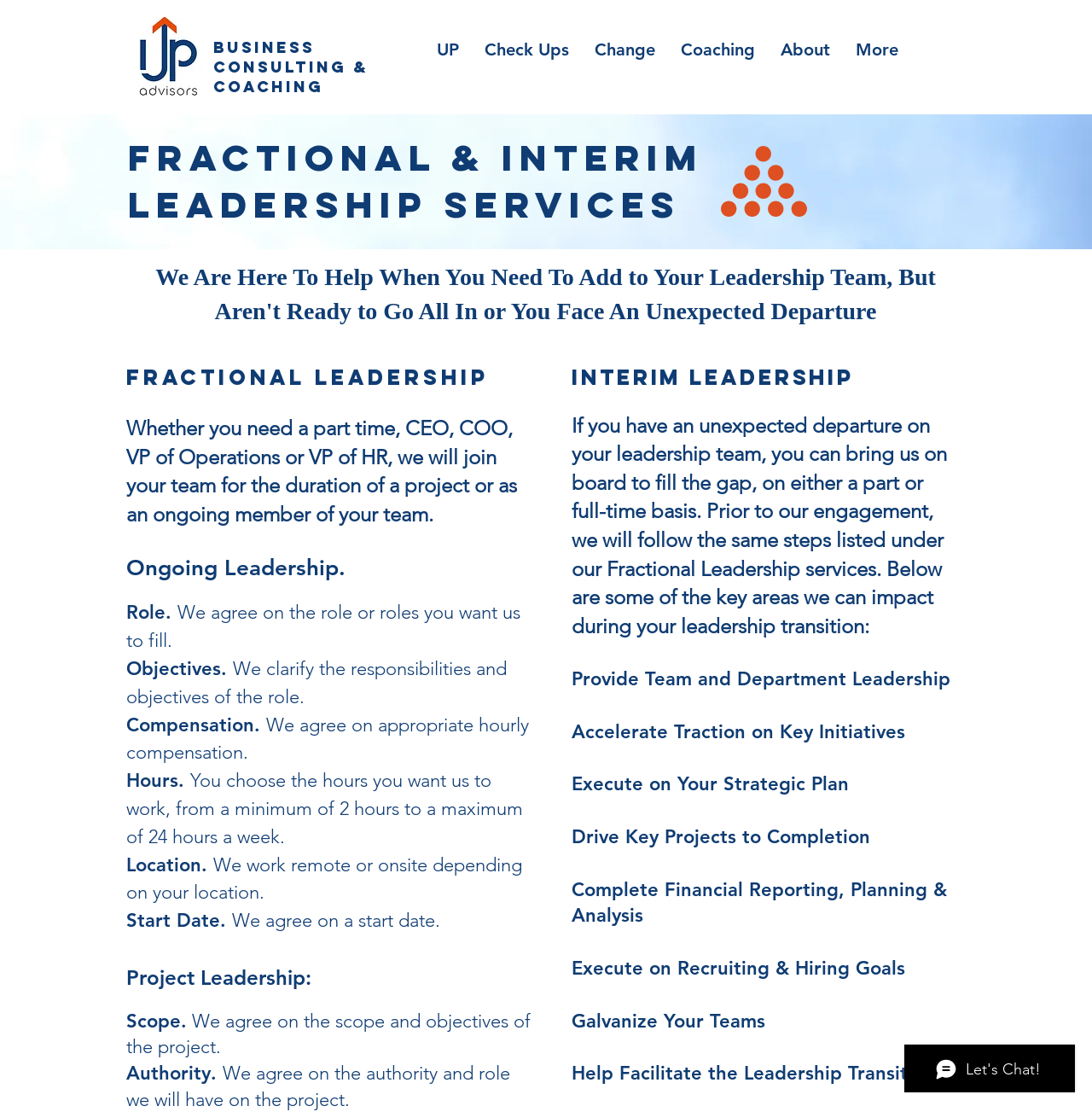What is the purpose of Interim Leadership? Look at the image and give a one-word or short phrase answer.

Fill a gap in leadership team